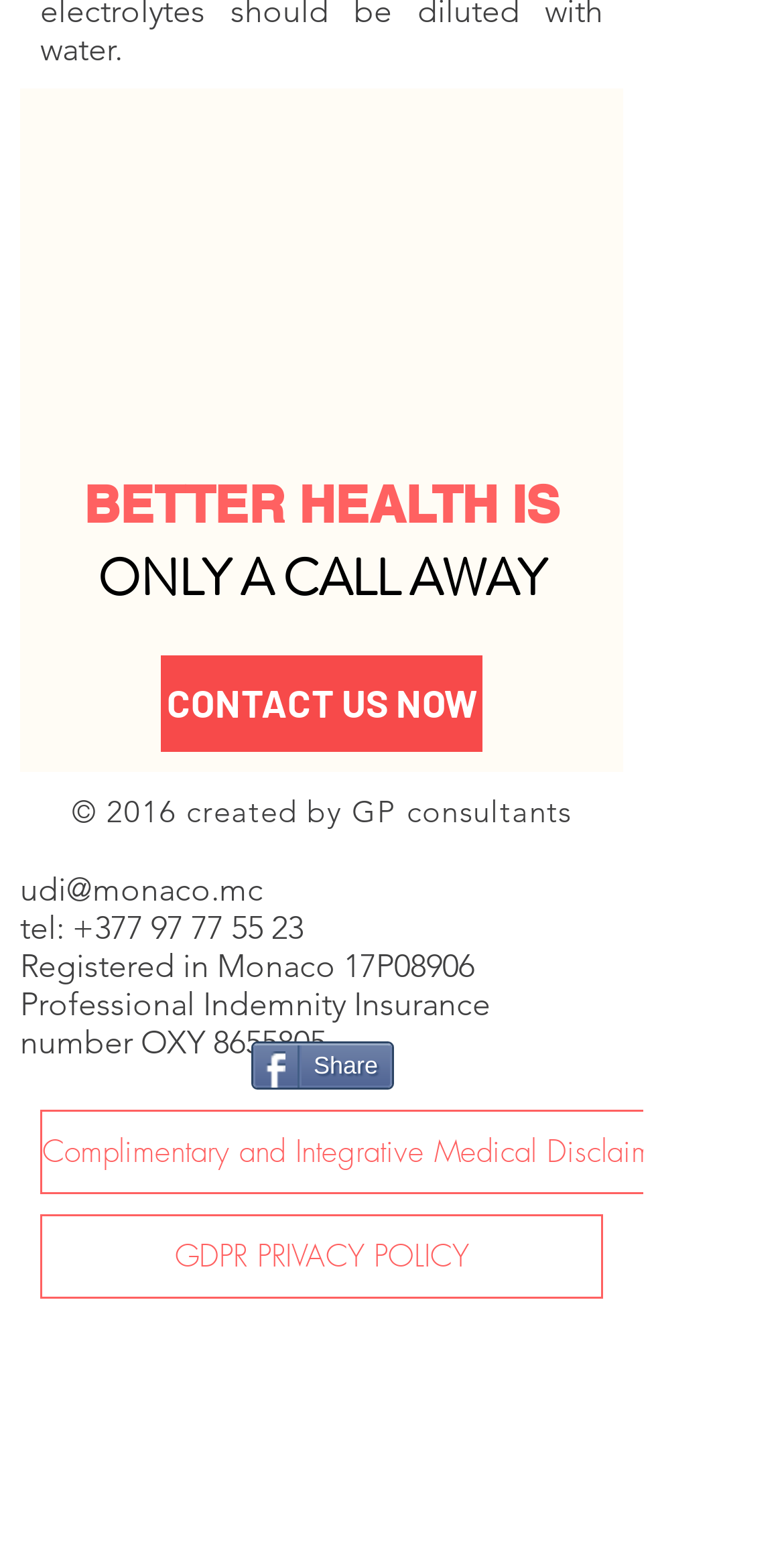Use the details in the image to answer the question thoroughly: 
What is the purpose of the 'CONTACT US NOW' button?

I inferred the purpose of the 'CONTACT US NOW' button by its text and location on the page, which suggests that it is a call-to-action to get in touch with the company.